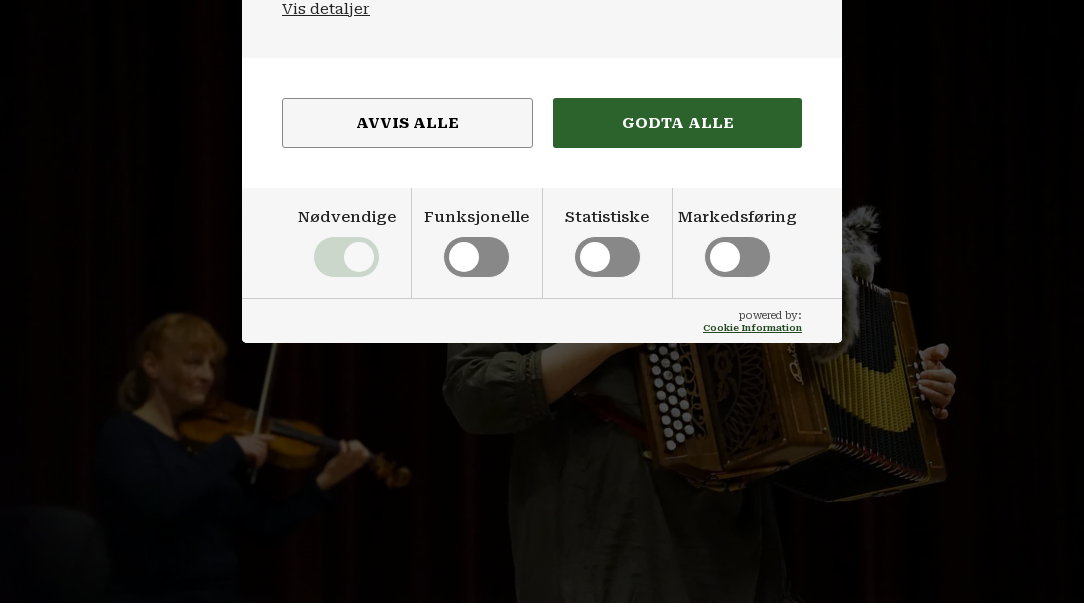How many musicians are in the foreground?
Answer with a single word or phrase by referring to the visual content.

Two